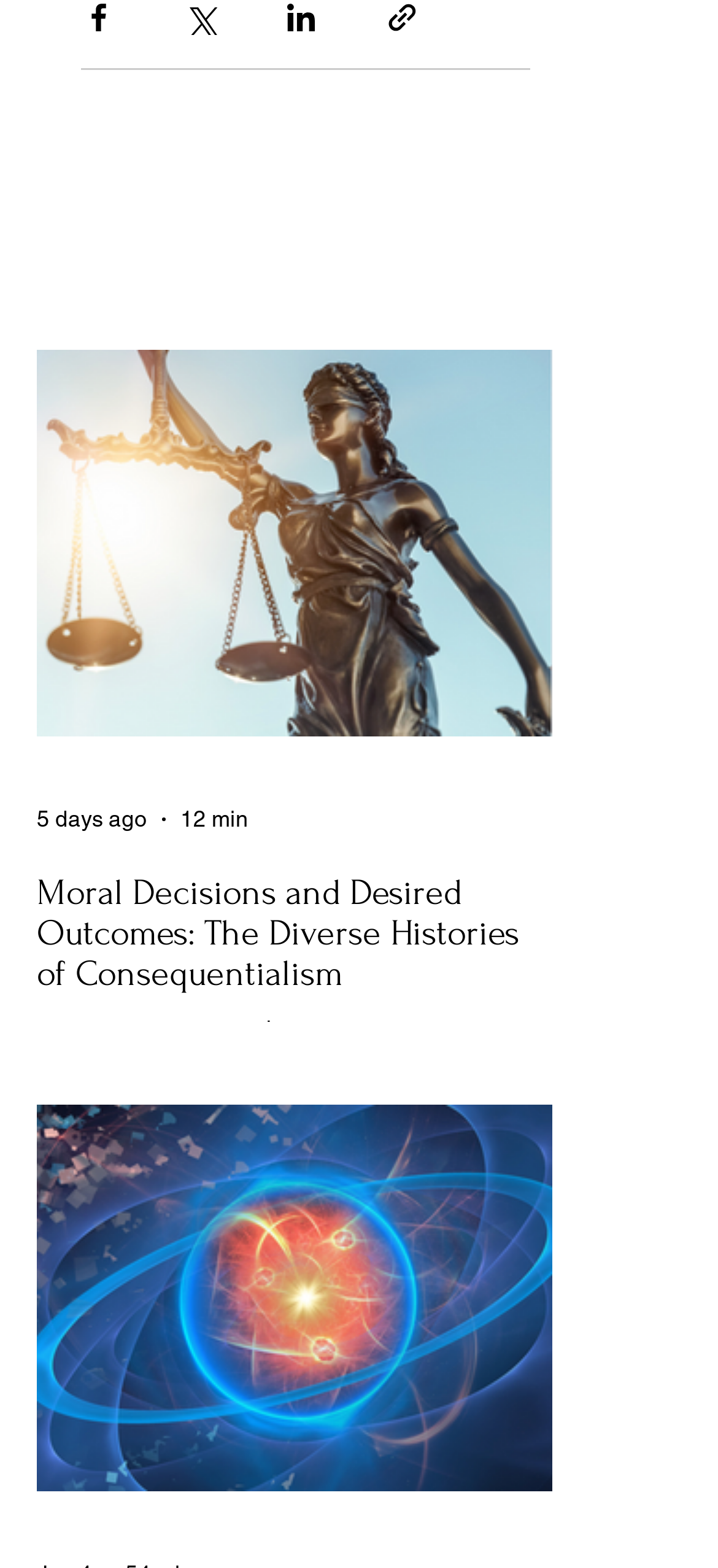What is the reading time of the article?
Refer to the image and answer the question using a single word or phrase.

12 min